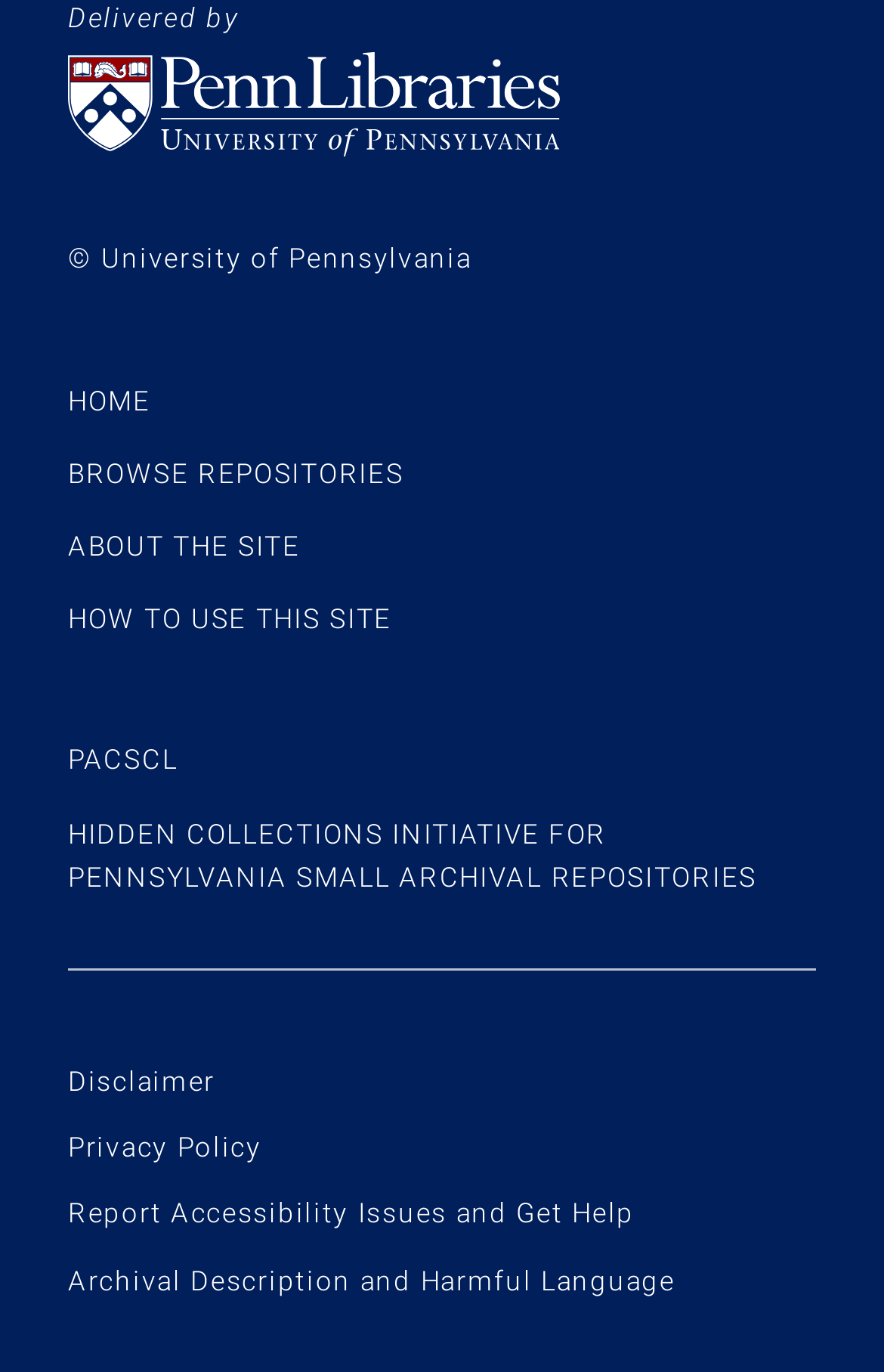Pinpoint the bounding box coordinates of the clickable element to carry out the following instruction: "visit HOME page."

[0.077, 0.28, 0.171, 0.304]